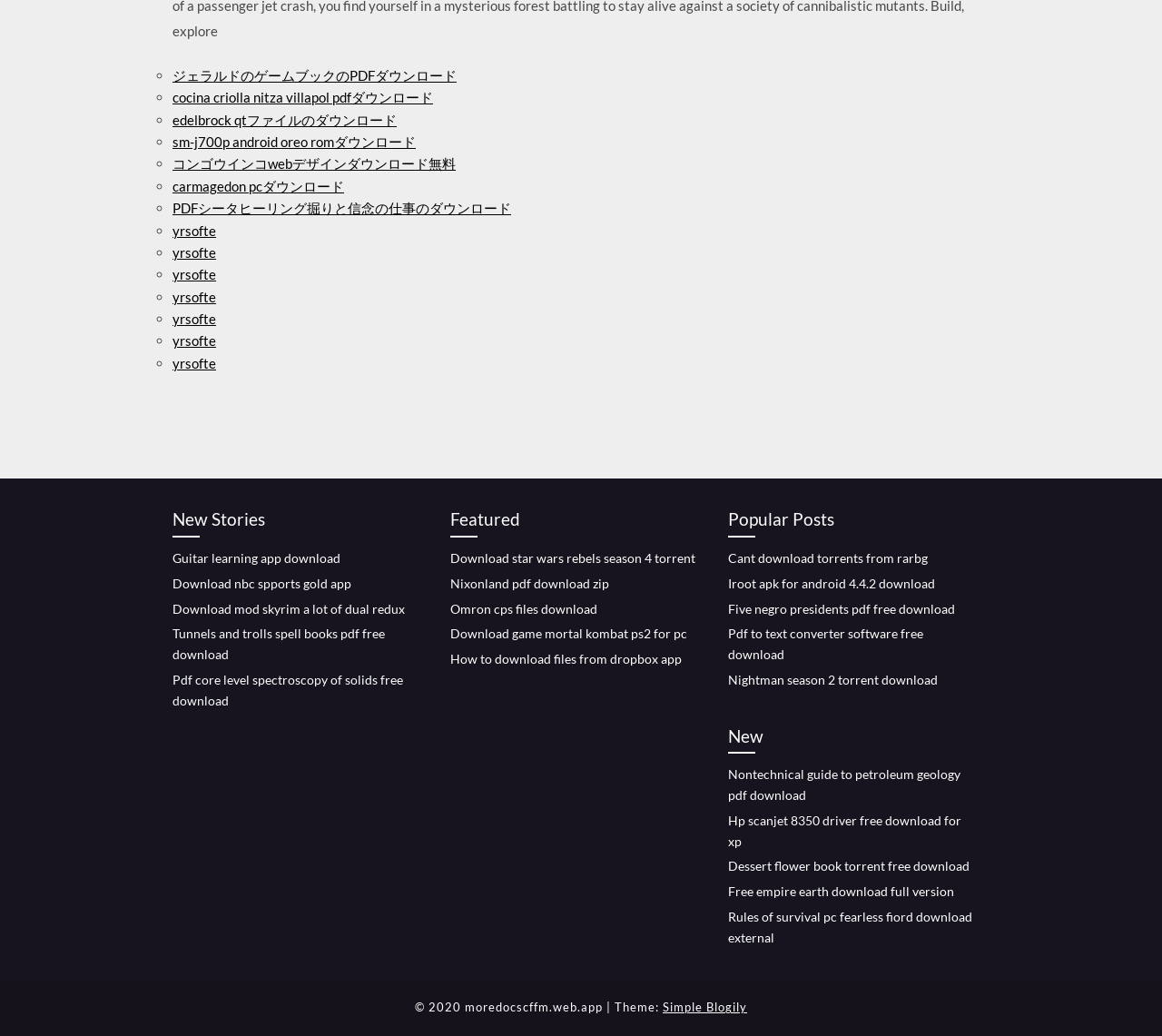Please determine the bounding box coordinates of the element to click in order to execute the following instruction: "Download Guitar learning app". The coordinates should be four float numbers between 0 and 1, specified as [left, top, right, bottom].

[0.148, 0.531, 0.293, 0.546]